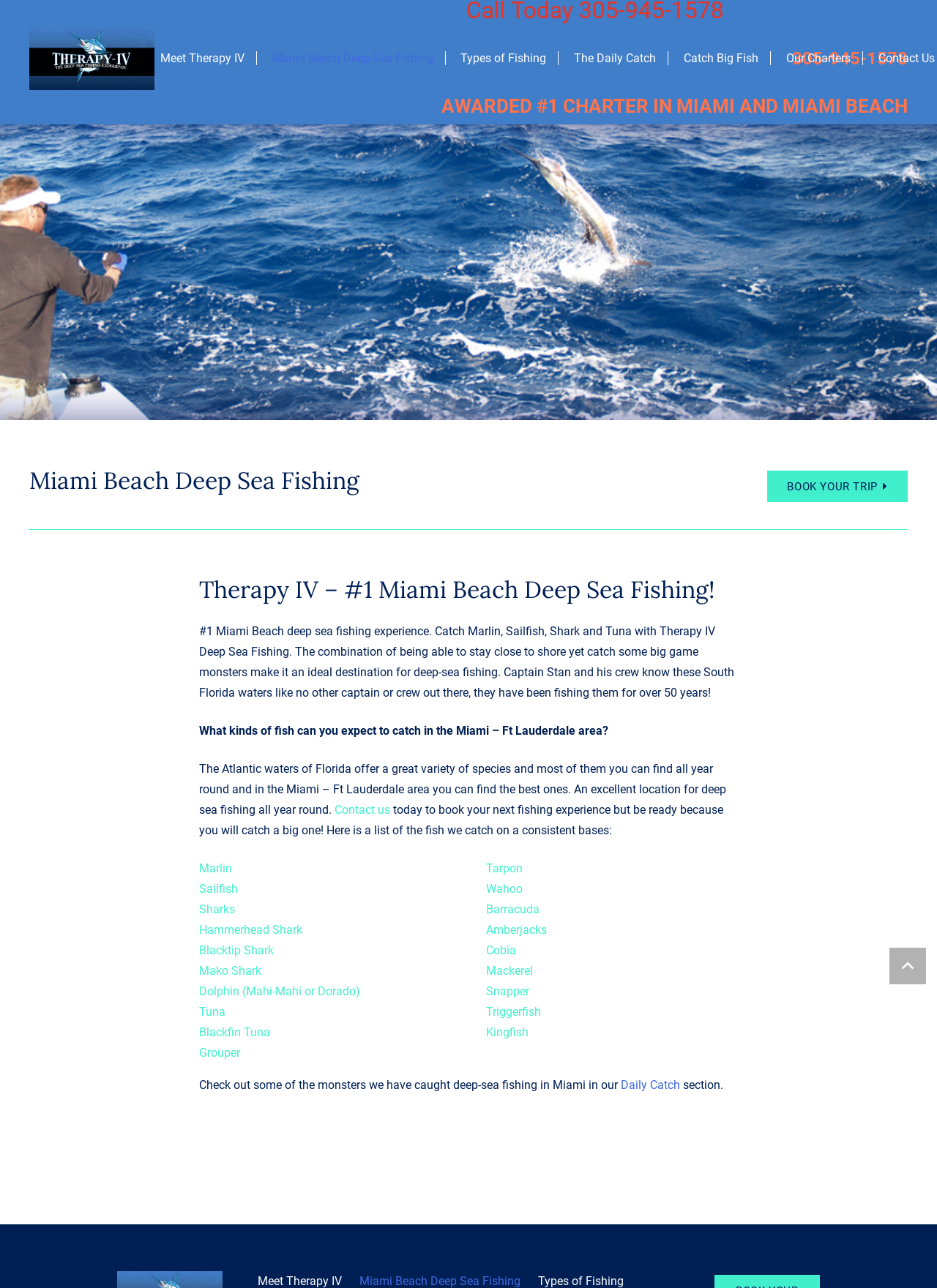What is the phone number to book a trip?
Using the image as a reference, answer the question with a short word or phrase.

305-945-1578